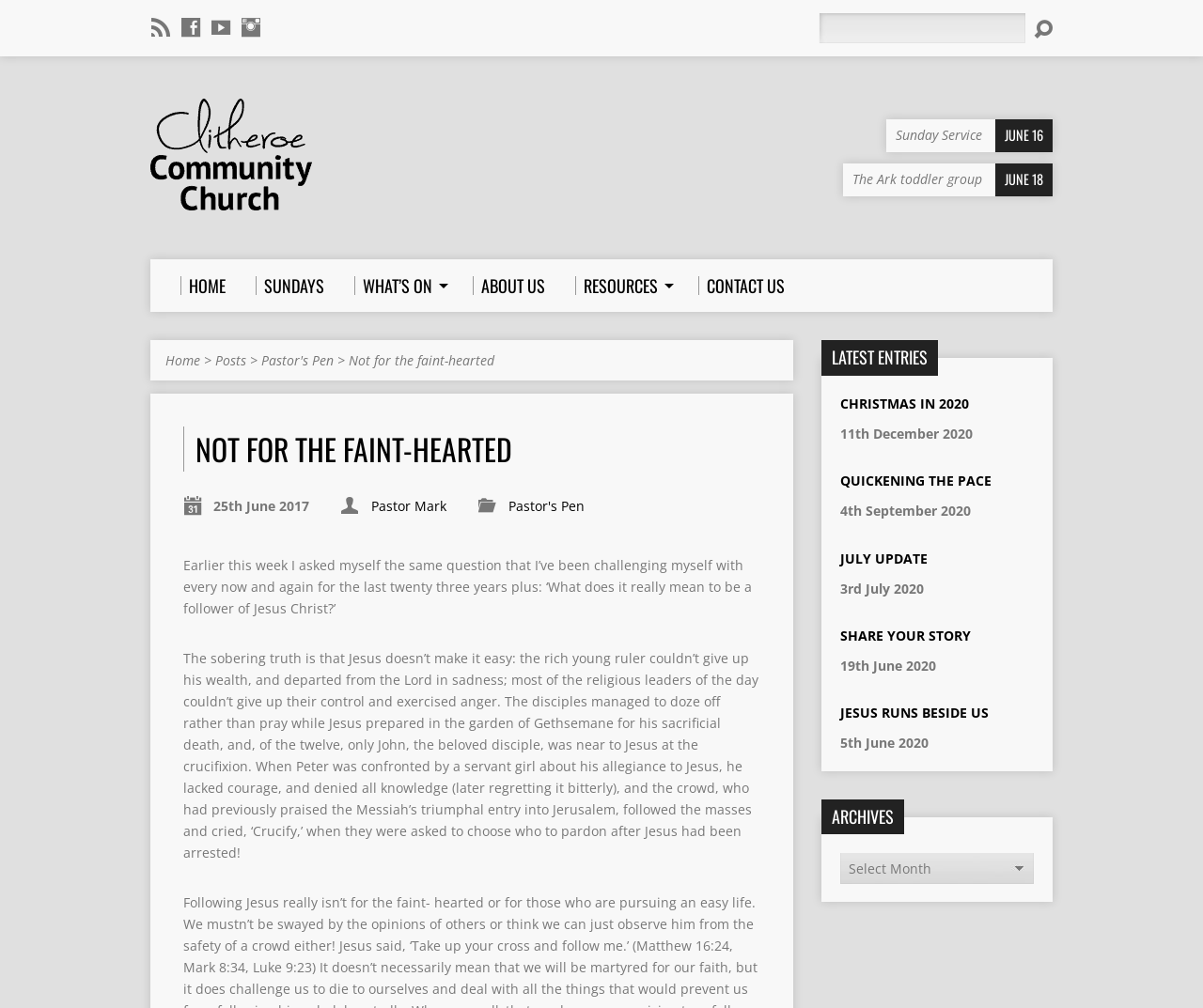What is the title of the article?
Based on the visual information, provide a detailed and comprehensive answer.

The title of the article can be found in the HeaderAsNonLandmark element, where it is written as 'NOT FOR THE FAINT-HEARTED'. This element is a child of the link 'Not for the faint-hearted'.